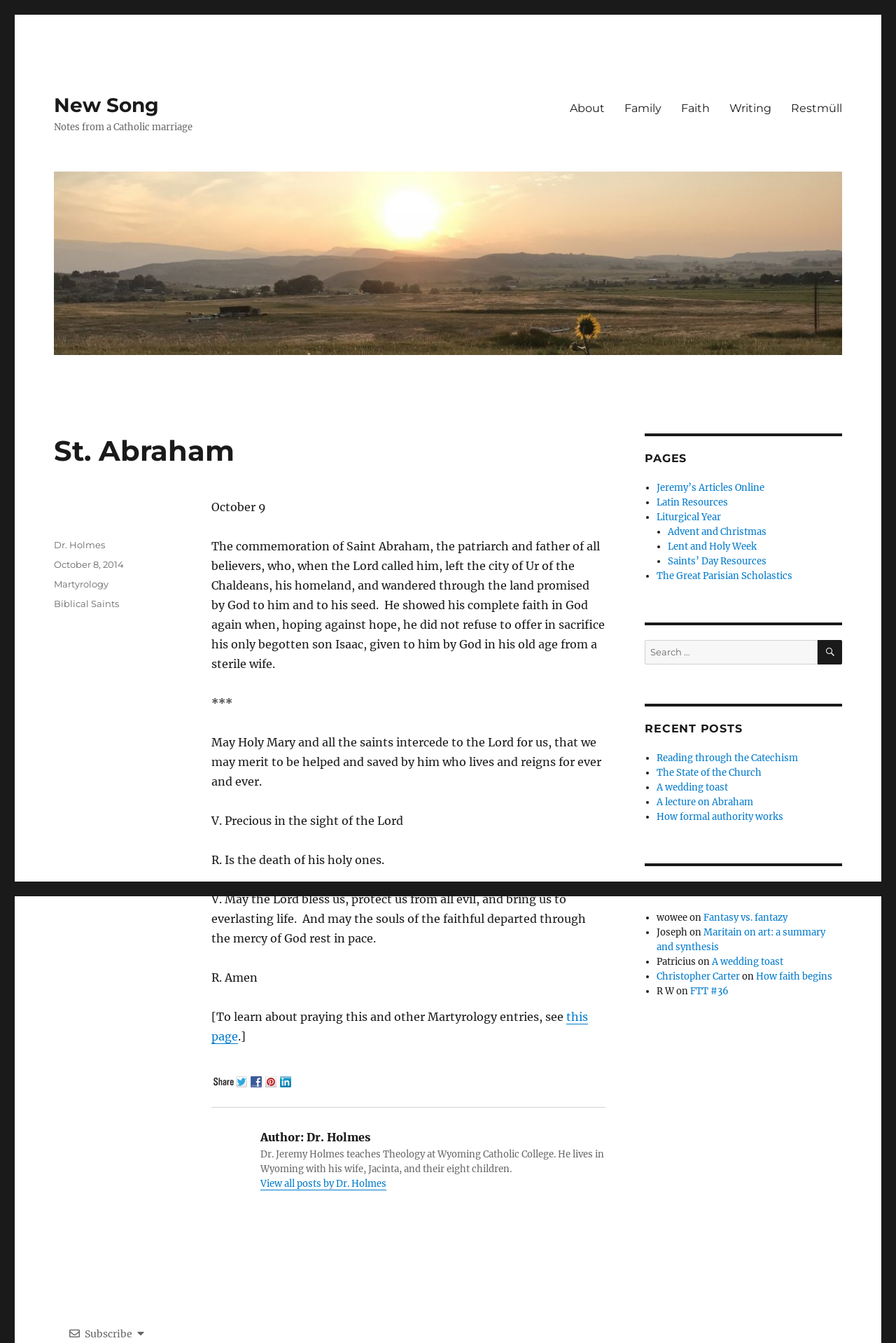Generate a comprehensive description of the webpage content.

This webpage is about St. Abraham, a patriarch and father of all believers. At the top, there is a link to "New Song" and a static text "Notes from a Catholic marriage". Below that, there is a primary navigation menu with links to "About", "Family", "Faith", "Writing", and "Restmüll". 

On the left side, there is a large section dedicated to the commemoration of St. Abraham. It starts with a heading "St. Abraham" followed by a static text describing the saint's life and faith. Below that, there are several static texts with prayers and blessings. 

At the bottom of this section, there are social media links to share the content on Twitter, Facebook, Pinterest, and LinkedIn. Next to it, there is a section about the author, Dr. Holmes, with a link to view all his posts. 

On the right side, there is a complementary section with several headings and links. The first heading is "PAGES" with links to "Jeremy's Articles Online", "Latin Resources", "Liturgical Year", and more. Below that, there is a search bar with a button to search for specific content. 

Further down, there is a heading "RECENT POSTS" with links to several recent articles, including "Reading through the Catechism", "The State of the Church", and more. Finally, there is a heading "RECENT COMMENTS" but it does not contain any comments.